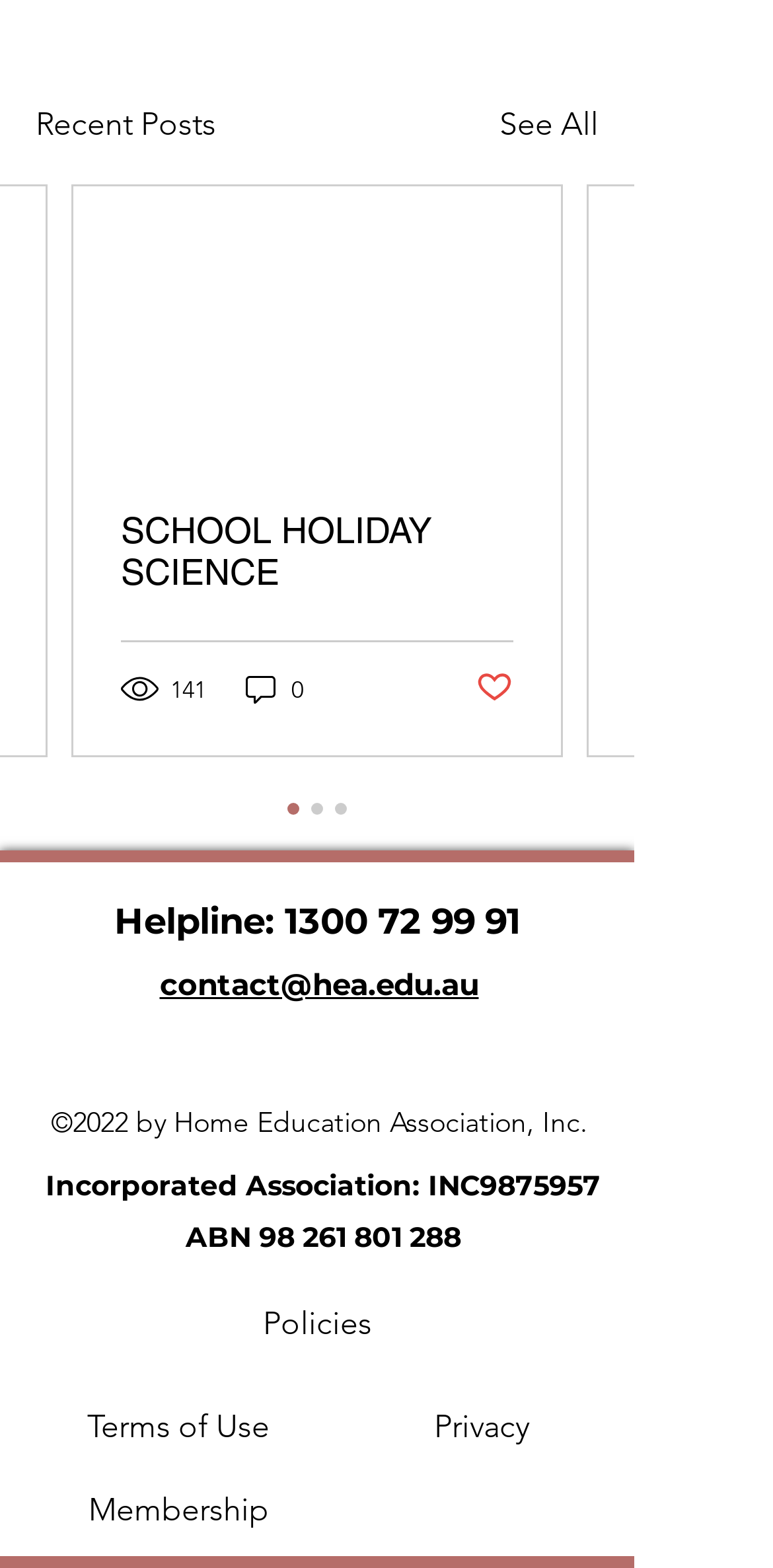Could you locate the bounding box coordinates for the section that should be clicked to accomplish this task: "View recent posts".

[0.046, 0.065, 0.279, 0.095]